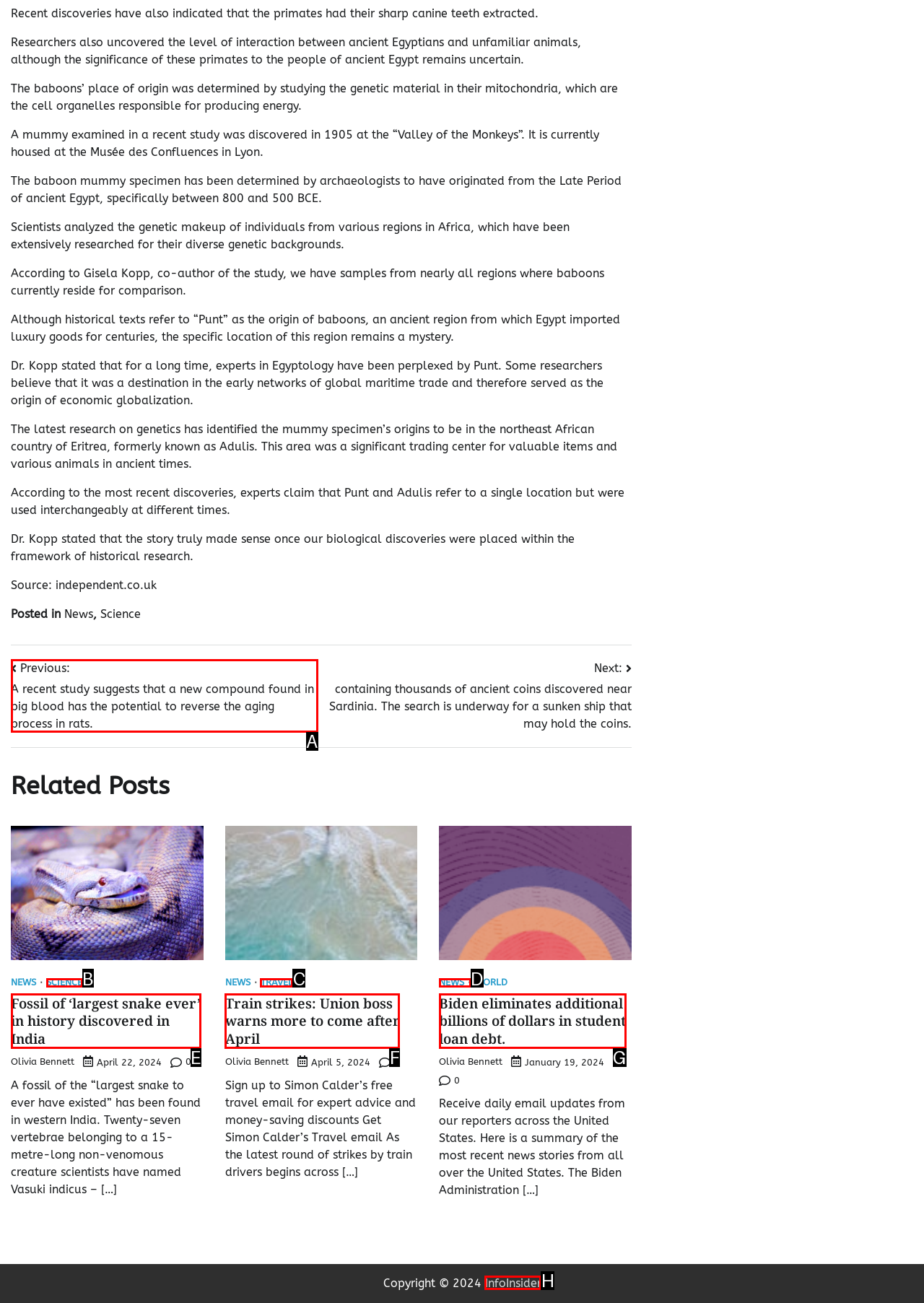Identify the letter of the correct UI element to fulfill the task: Click on the 'Previous' link from the given options in the screenshot.

A